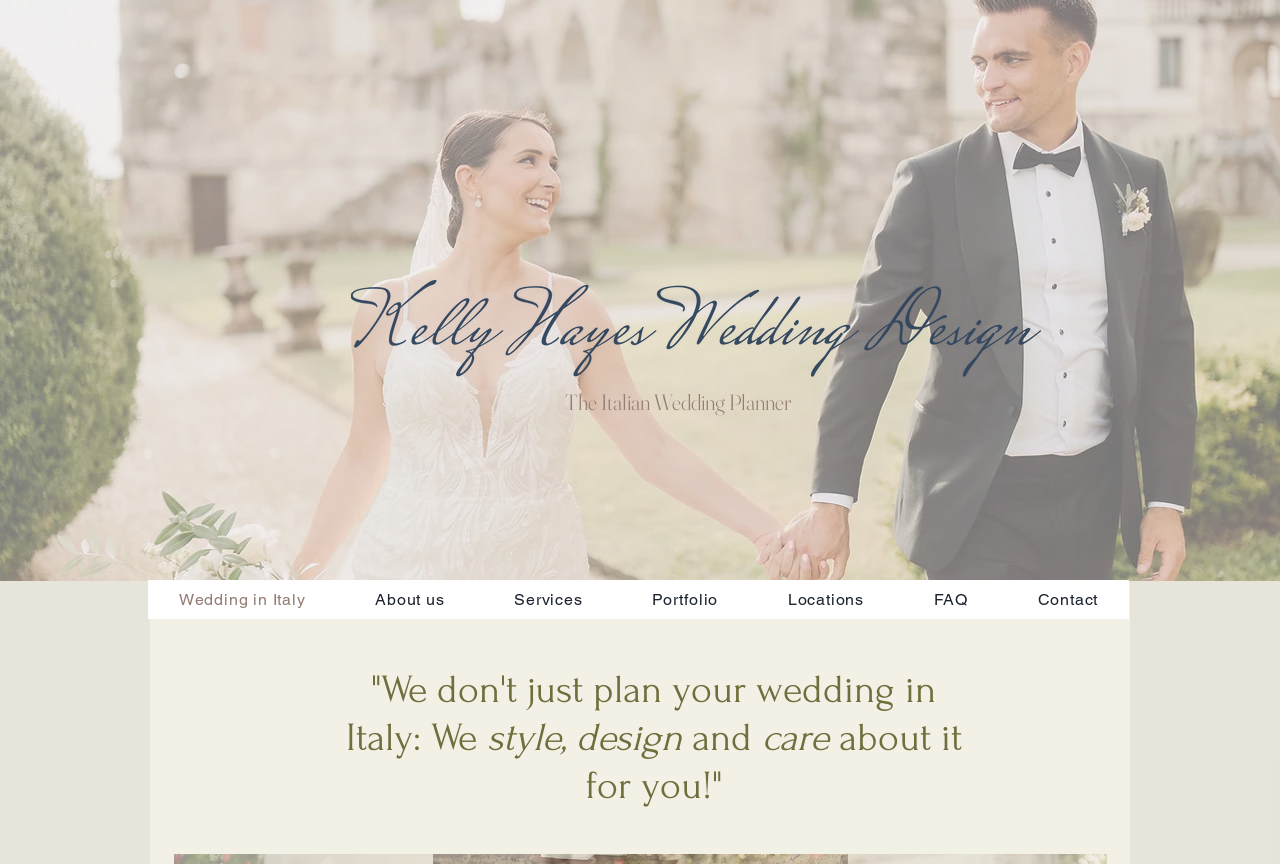How many links are in the navigation menu?
Answer the question in a detailed and comprehensive manner.

The navigation menu has 8 links, including 'Wedding in Italy', 'About us', 'Services', 'Portfolio', 'Locations', 'FAQ', and 'Contact', which are all part of the navigation menu.